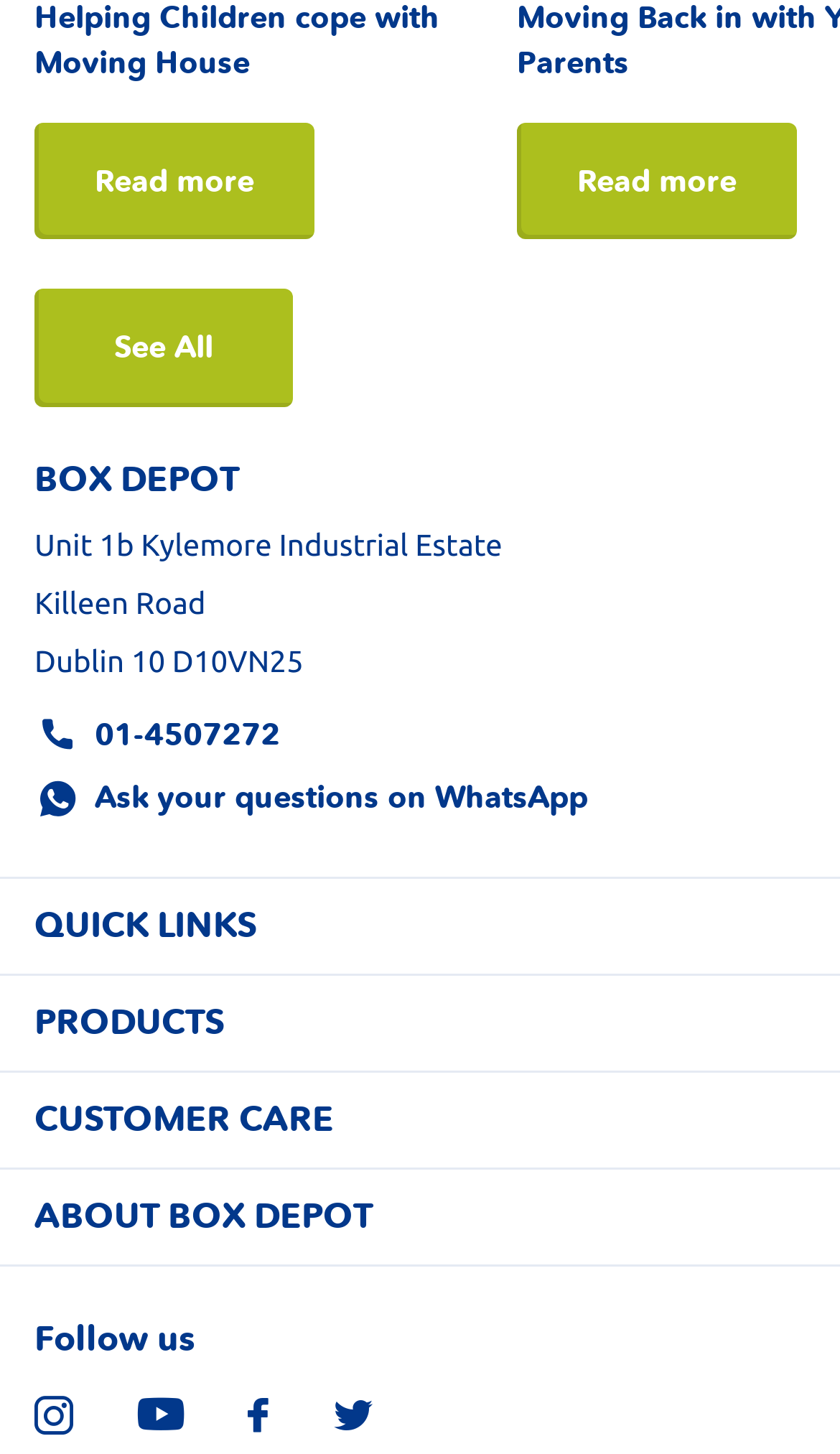Can you find the bounding box coordinates for the element that needs to be clicked to execute this instruction: "Call the office"? The coordinates should be given as four float numbers between 0 and 1, i.e., [left, top, right, bottom].

[0.113, 0.492, 0.333, 0.518]